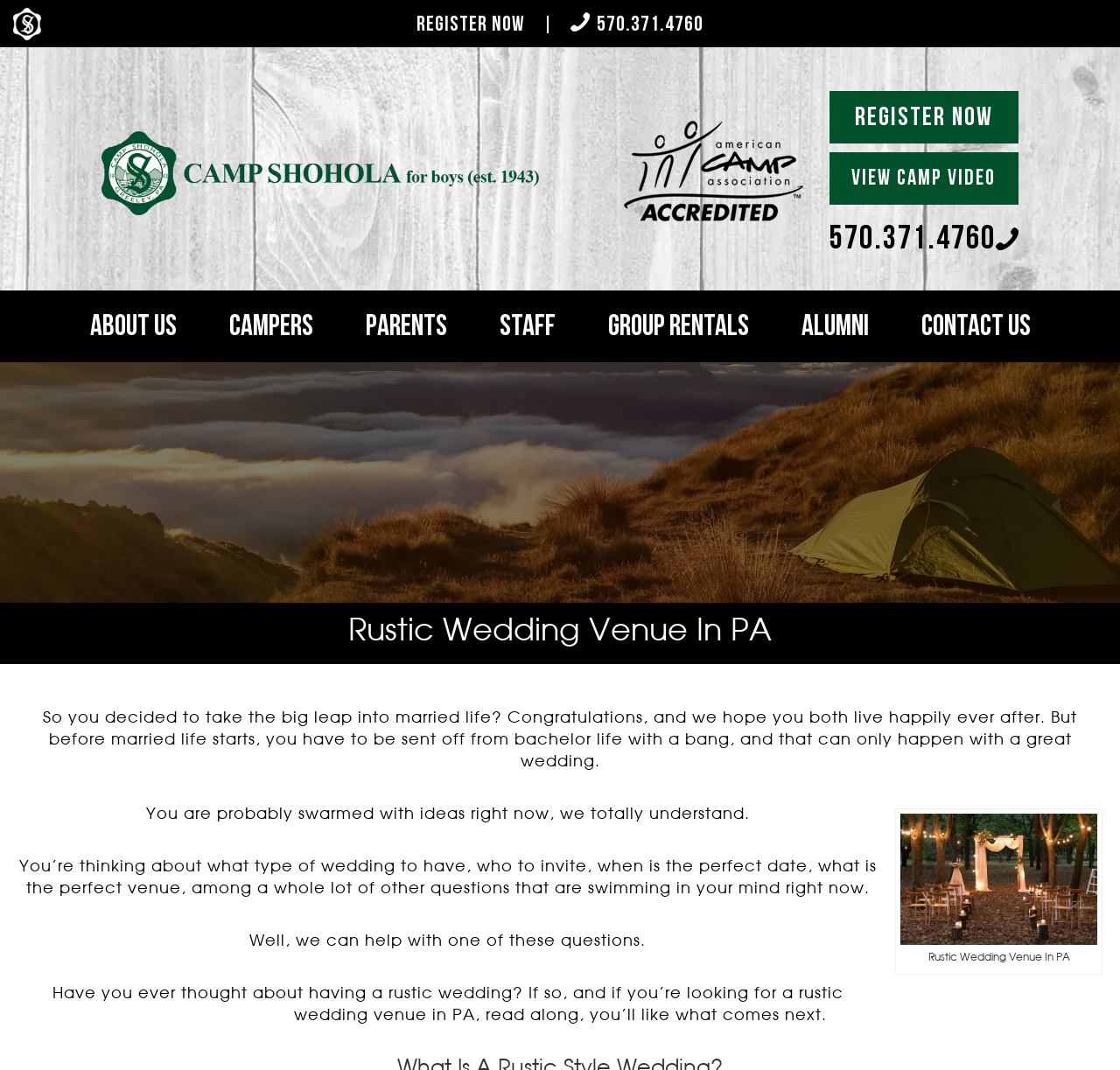Predict the bounding box coordinates of the area that should be clicked to accomplish the following instruction: "Read the 'News' section". The bounding box coordinates should consist of four float numbers between 0 and 1, i.e., [left, top, right, bottom].

None